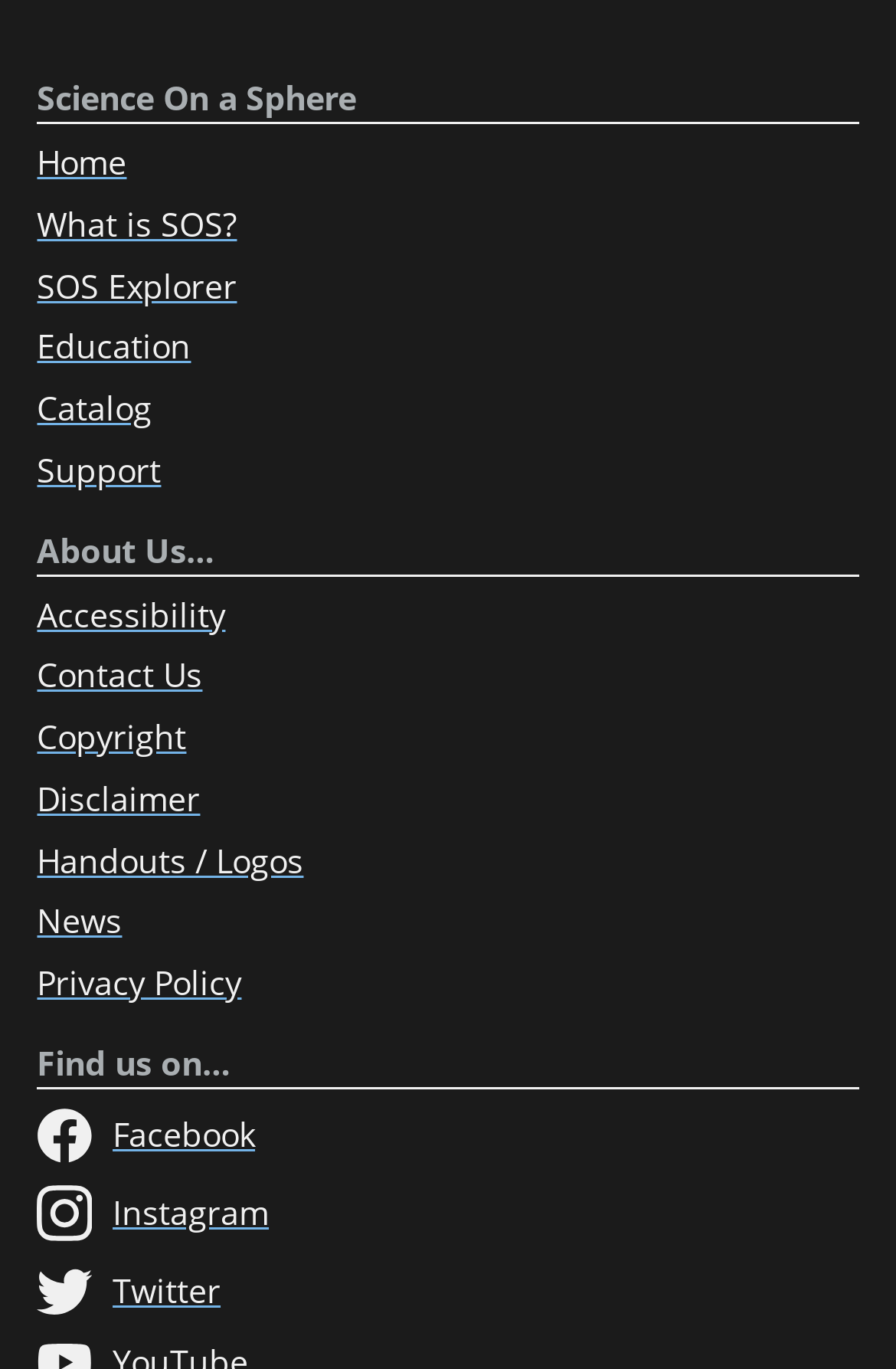Provide the bounding box coordinates of the HTML element this sentence describes: "Privacy Policy". The bounding box coordinates consist of four float numbers between 0 and 1, i.e., [left, top, right, bottom].

[0.041, 0.702, 0.27, 0.734]